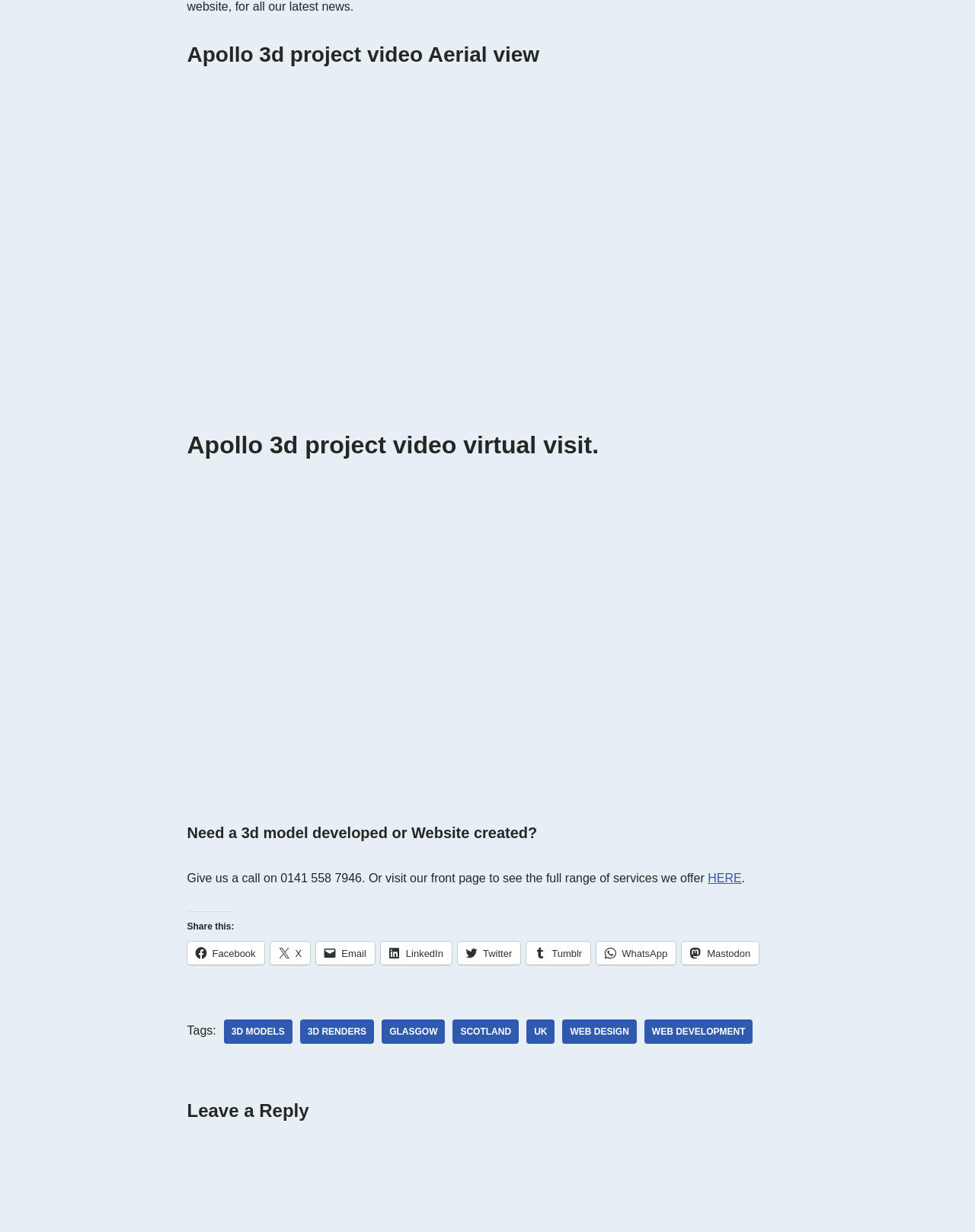Respond to the question with just a single word or phrase: 
How many tags are available on the webpage?

6